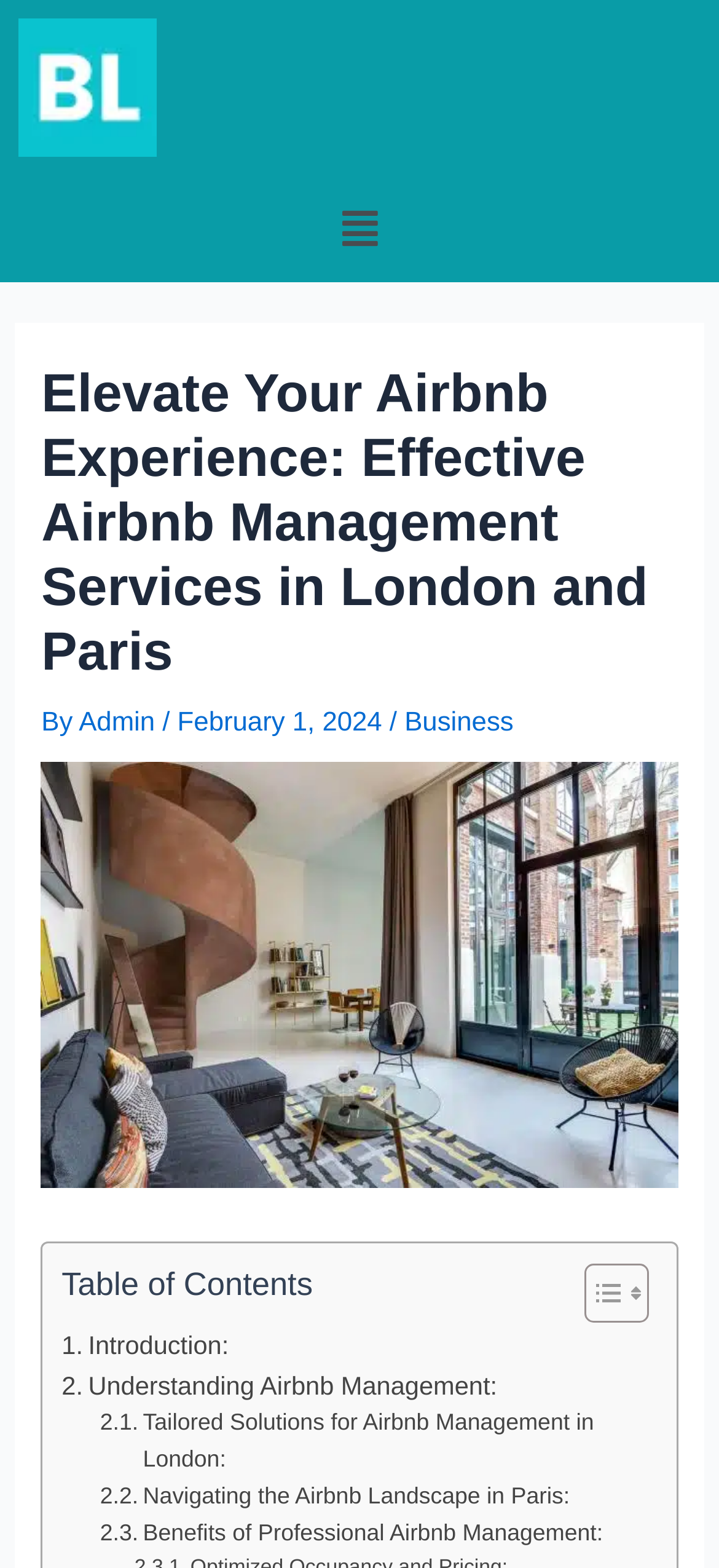Please identify the bounding box coordinates of the element that needs to be clicked to perform the following instruction: "Explore the Benefits of Professional Airbnb Management".

[0.139, 0.967, 0.839, 0.99]